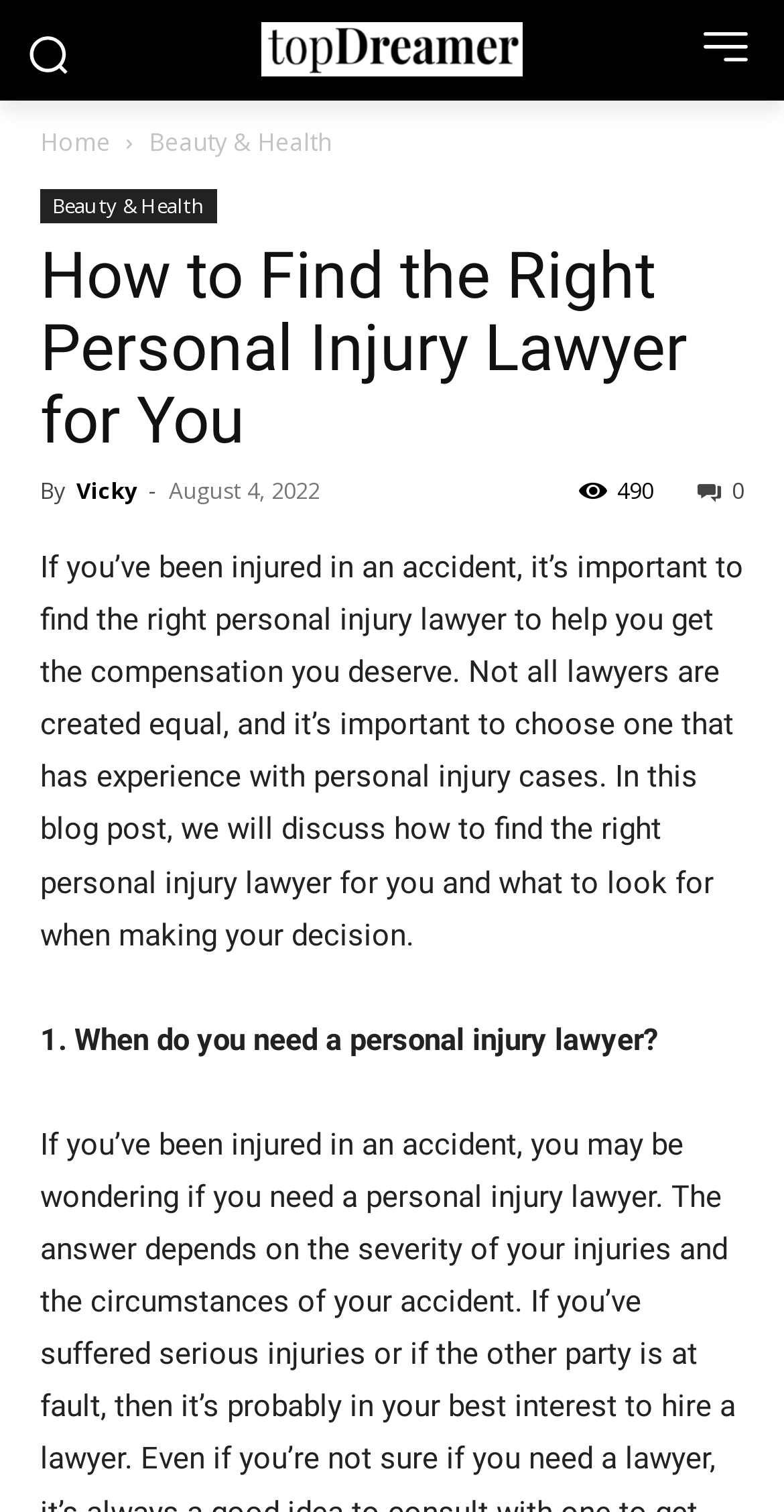Extract the bounding box of the UI element described as: "Home".

[0.051, 0.082, 0.141, 0.105]